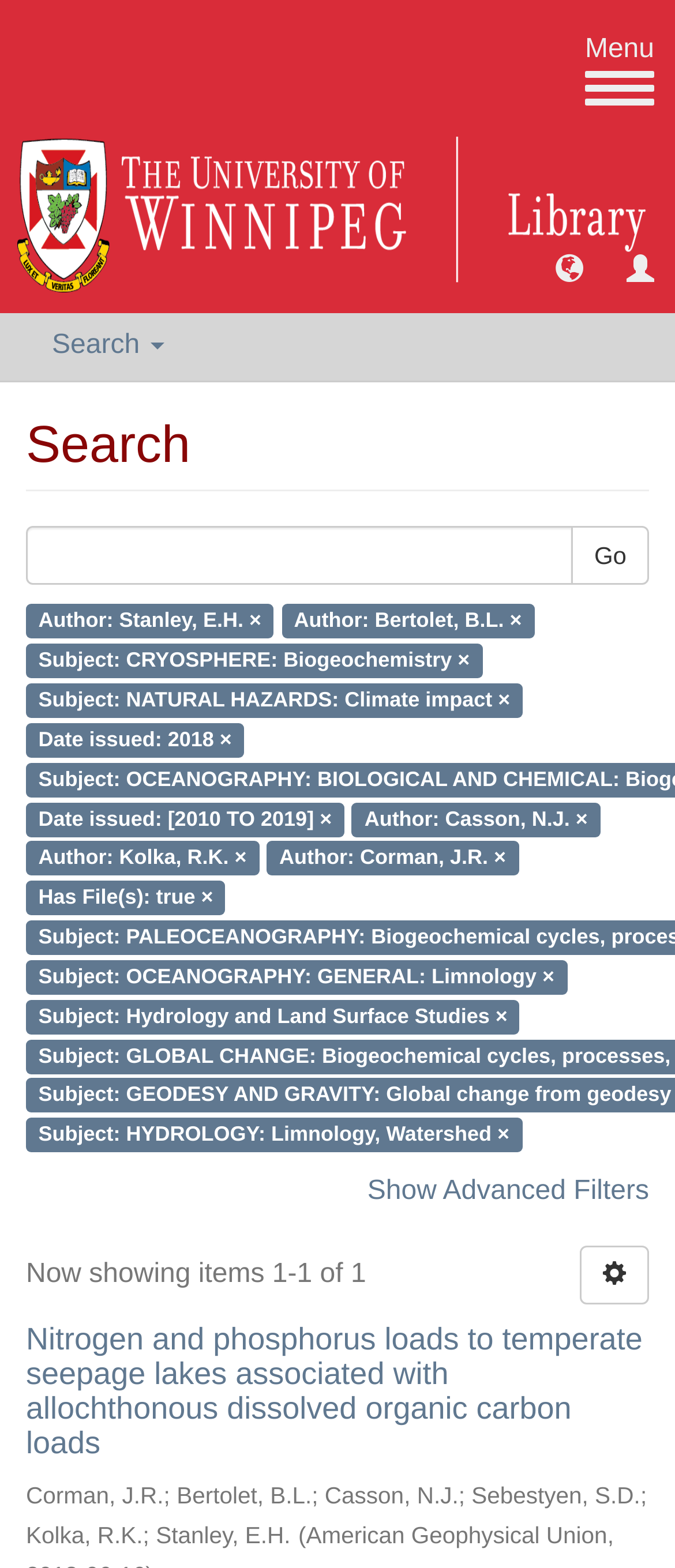What is the publication date of the article?
Look at the image and respond with a single word or a short phrase.

2018